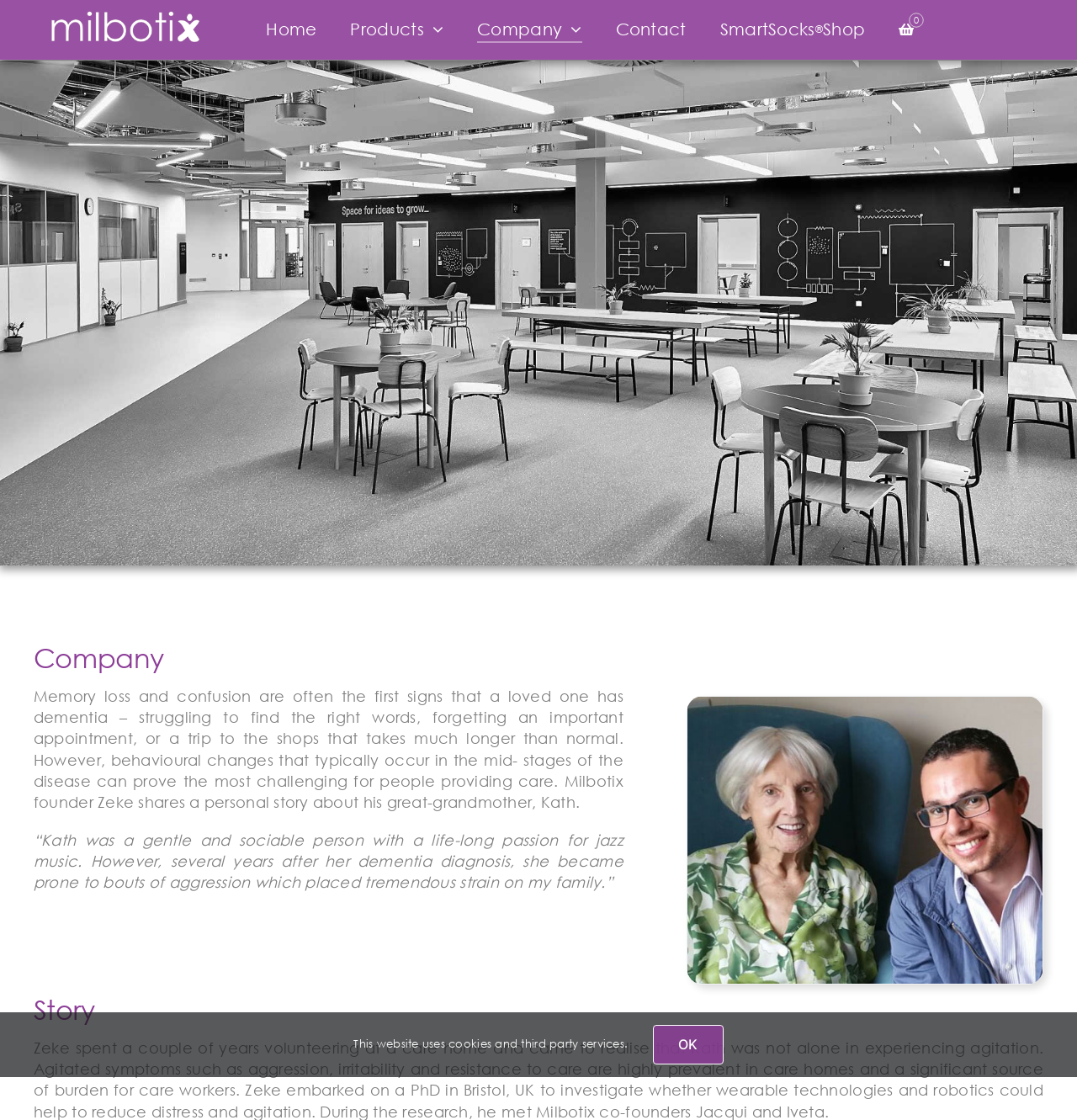What is the name of the person mentioned in the story?
Refer to the image and provide a one-word or short phrase answer.

Kath